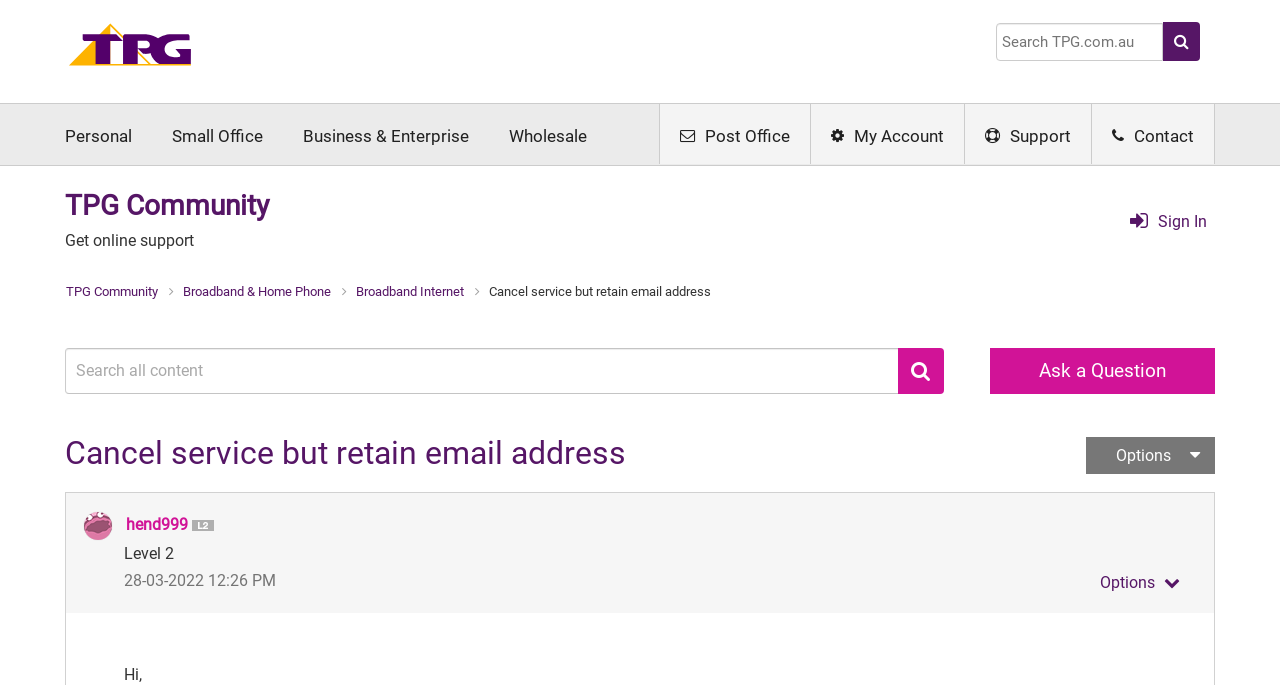Create a detailed description of the webpage's content and layout.

This webpage appears to be a forum or community page, specifically a post titled "Cancel service but retain email address" on the TPG Community platform. 

At the top left, there is a navigation menu with links to "Home", "Personal", "Small Office", "Business & Enterprise", "Wholesale", "Post Office", "My Account", "Support", and "Contact". 

To the right of the navigation menu, there is a search box with a magnifying glass icon and a button labeled "Search". 

Below the navigation menu, there is a heading that reads "TPG Community" with a link to the community homepage. 

Underneath, there is a subheading that says "Get online support" and a breadcrumb navigation menu showing the path to the current post: "TPG Community" > "Broadband & Home Phone" > "Broadband Internet" > "Cancel service but retain email address". 

The main content of the page is a post from a user named "hend999" who is asking about canceling their NBN service but retaining their email address. The post is dated "28-03-2022 12:26 PM" and has an option menu button to the right. 

There is also a button to "Ask a Question" and an "Options" button at the bottom right of the page.